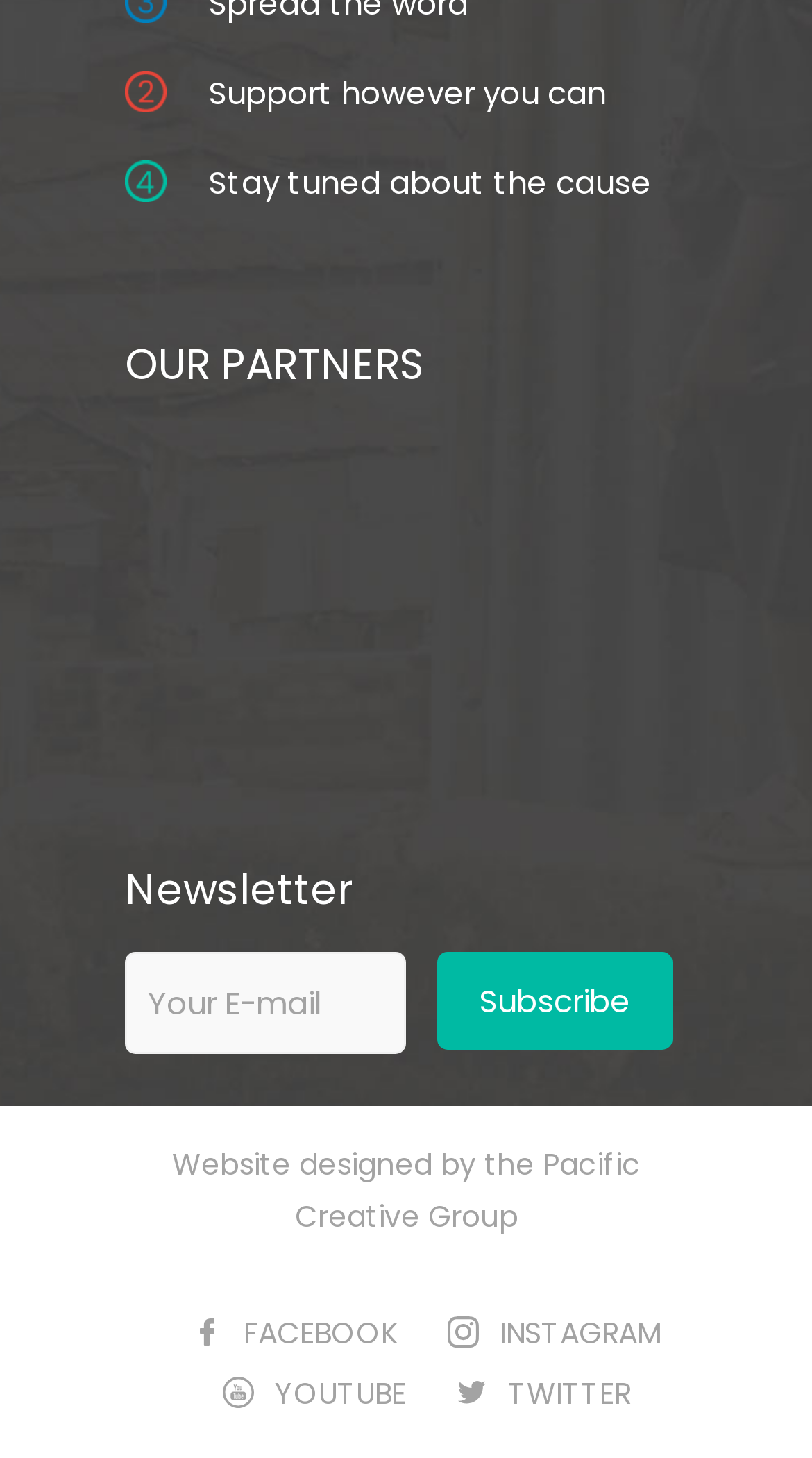Based on the element description INSTAGRAM, identify the bounding box of the UI element in the given webpage screenshot. The coordinates should be in the format (top-left x, top-left y, bottom-right x, bottom-right y) and must be between 0 and 1.

[0.615, 0.9, 0.815, 0.928]